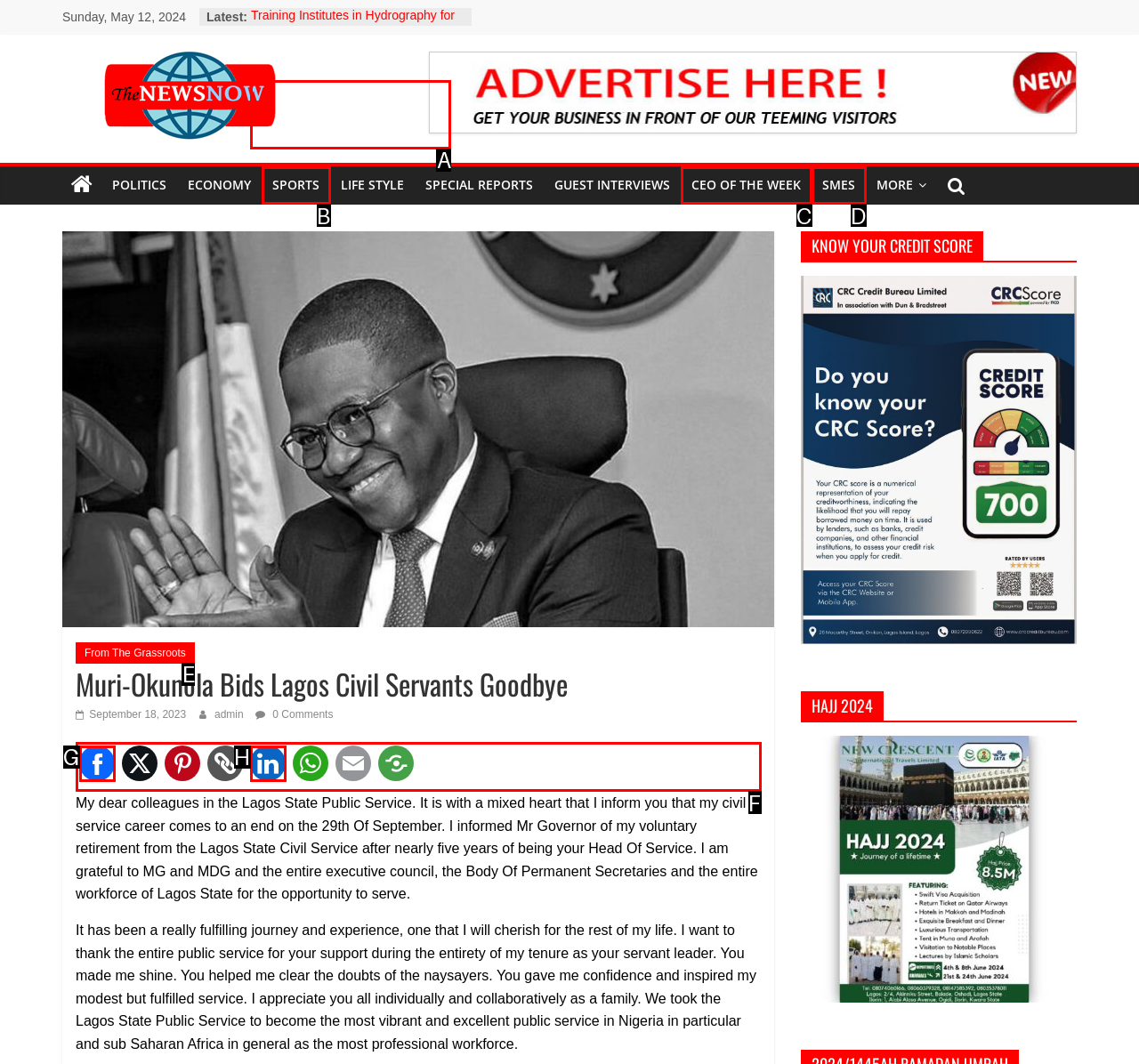Choose the letter that corresponds to the correct button to accomplish the task: Click on the link to read more about LASG REITERATES ZERO TOLERANCE TO ILLEGAL EXTENSIONS, ATTACHMENTS ON SHOPS, BUILDINGS
Reply with the letter of the correct selection only.

A